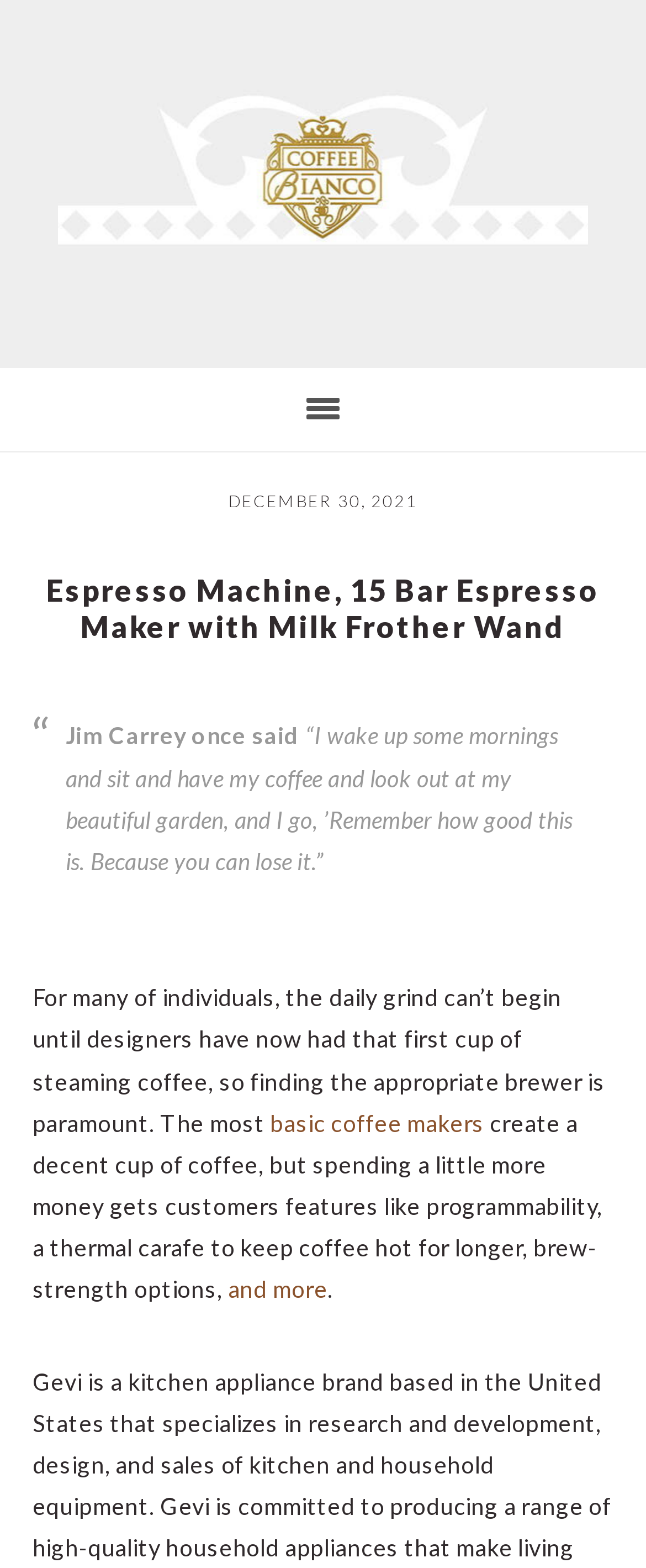Please answer the following question using a single word or phrase: 
What features do more expensive coffee makers have?

Programmability, thermal carafe, brew-strength options